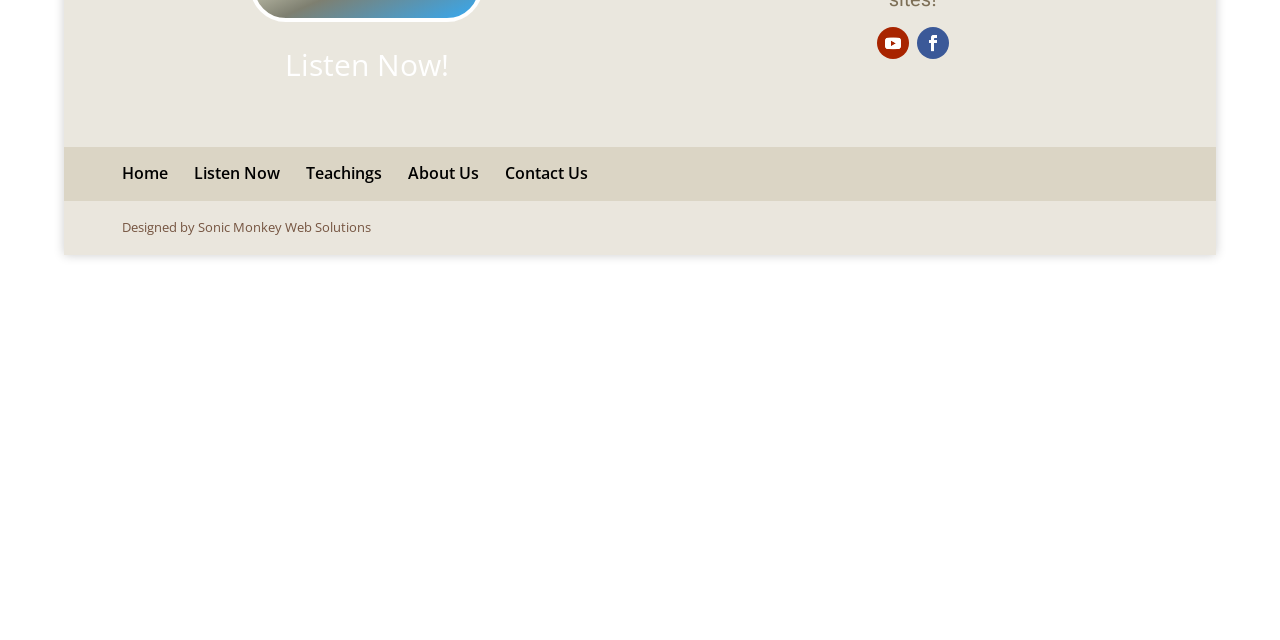Using the provided element description: "Contact Us", determine the bounding box coordinates of the corresponding UI element in the screenshot.

[0.394, 0.253, 0.459, 0.288]